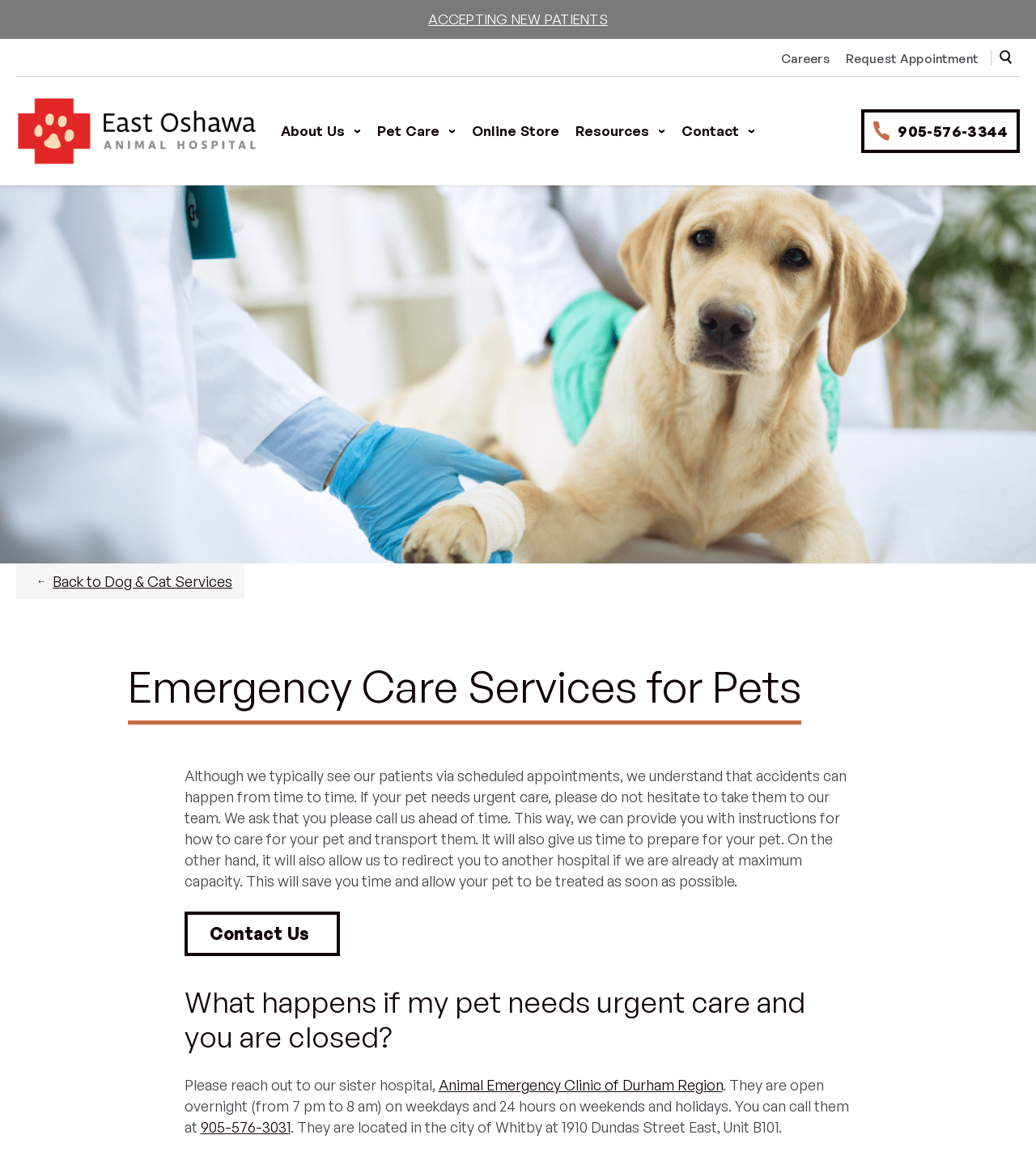What is the phone number to contact the hospital?
Based on the image, answer the question in a detailed manner.

I found the phone number by looking at the 'Contact Navigation' section, where it is listed as '905-576-3344'.